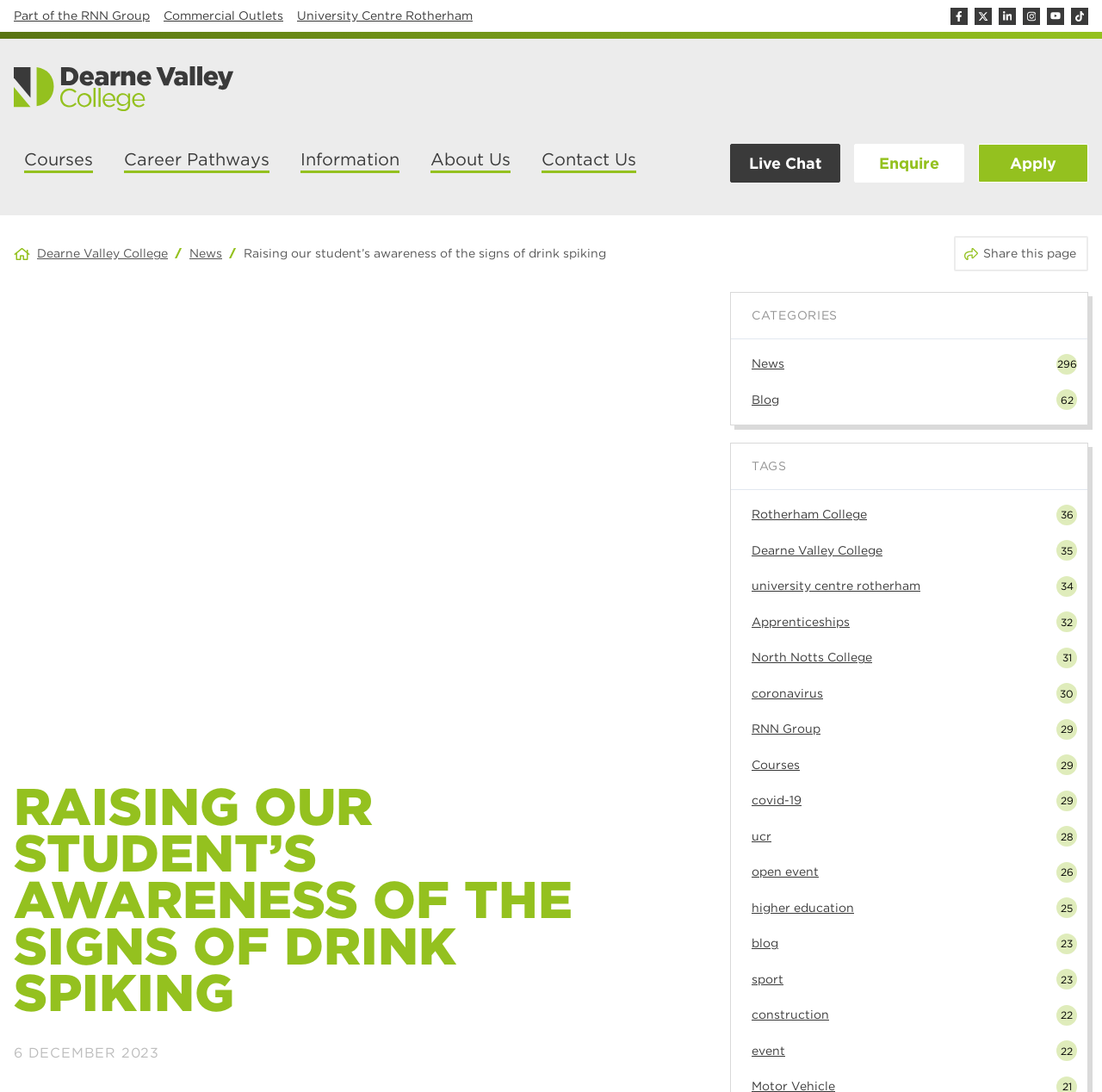Find the bounding box of the element with the following description: "Enquire". The coordinates must be four float numbers between 0 and 1, formatted as [left, top, right, bottom].

[0.775, 0.132, 0.875, 0.167]